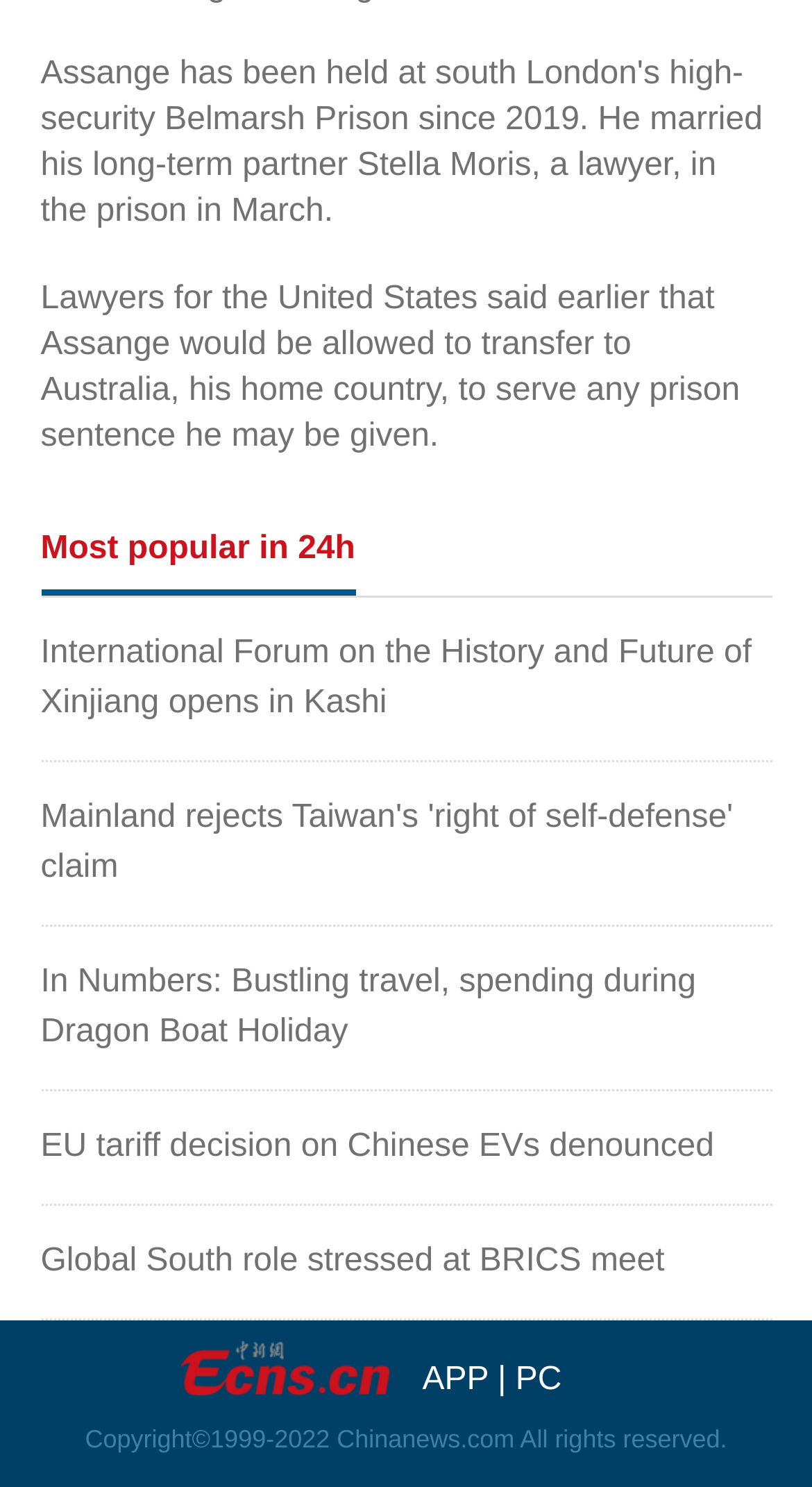Please provide a comprehensive response to the question below by analyzing the image: 
What are the options to view the website?

The options to view the website are APP and PC, as indicated by the links 'APP' and 'PC' at the top-right corner of the page, suggesting that users can access the website through these platforms.